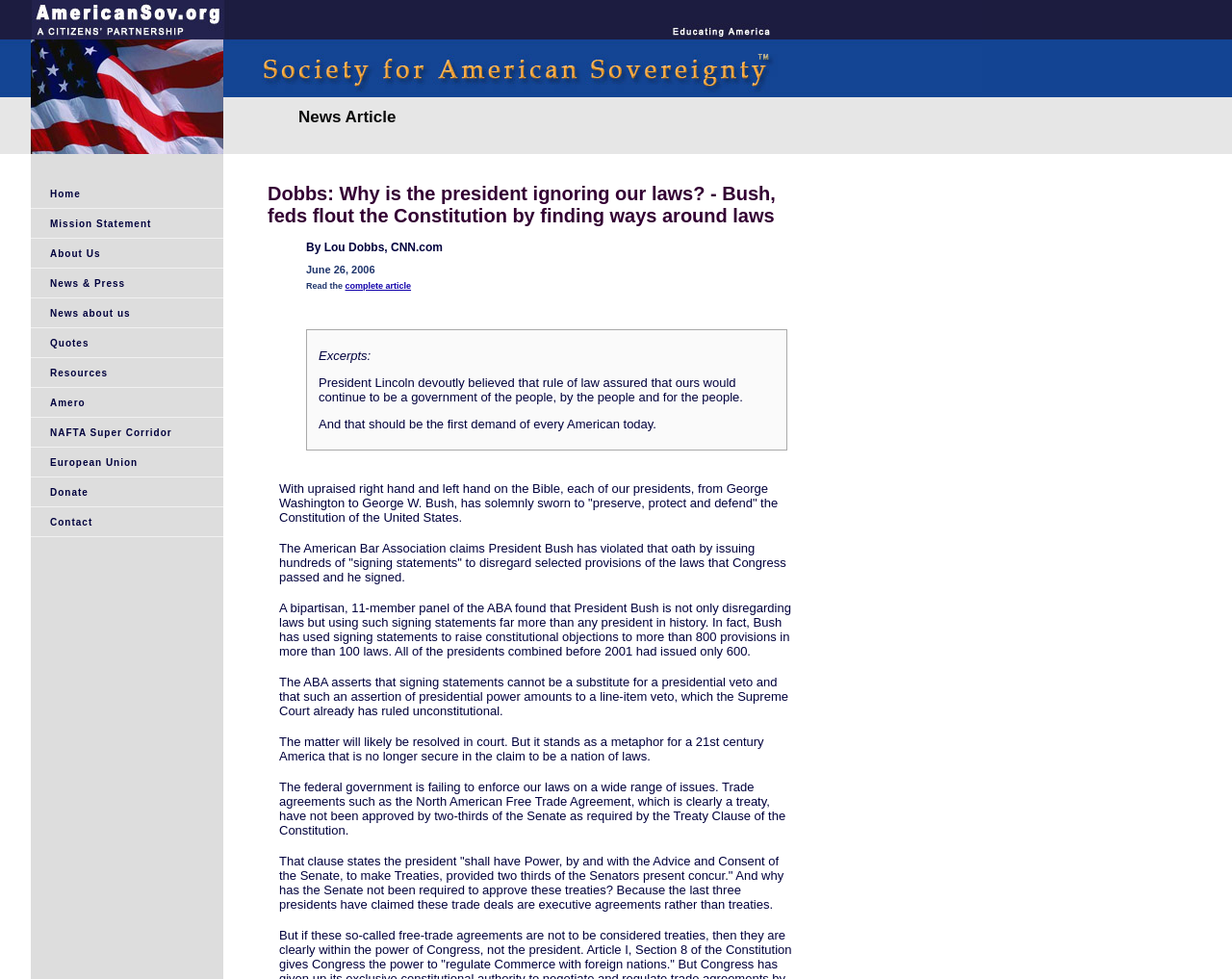Identify the bounding box coordinates of the HTML element based on this description: "News & Press".

[0.025, 0.274, 0.181, 0.304]